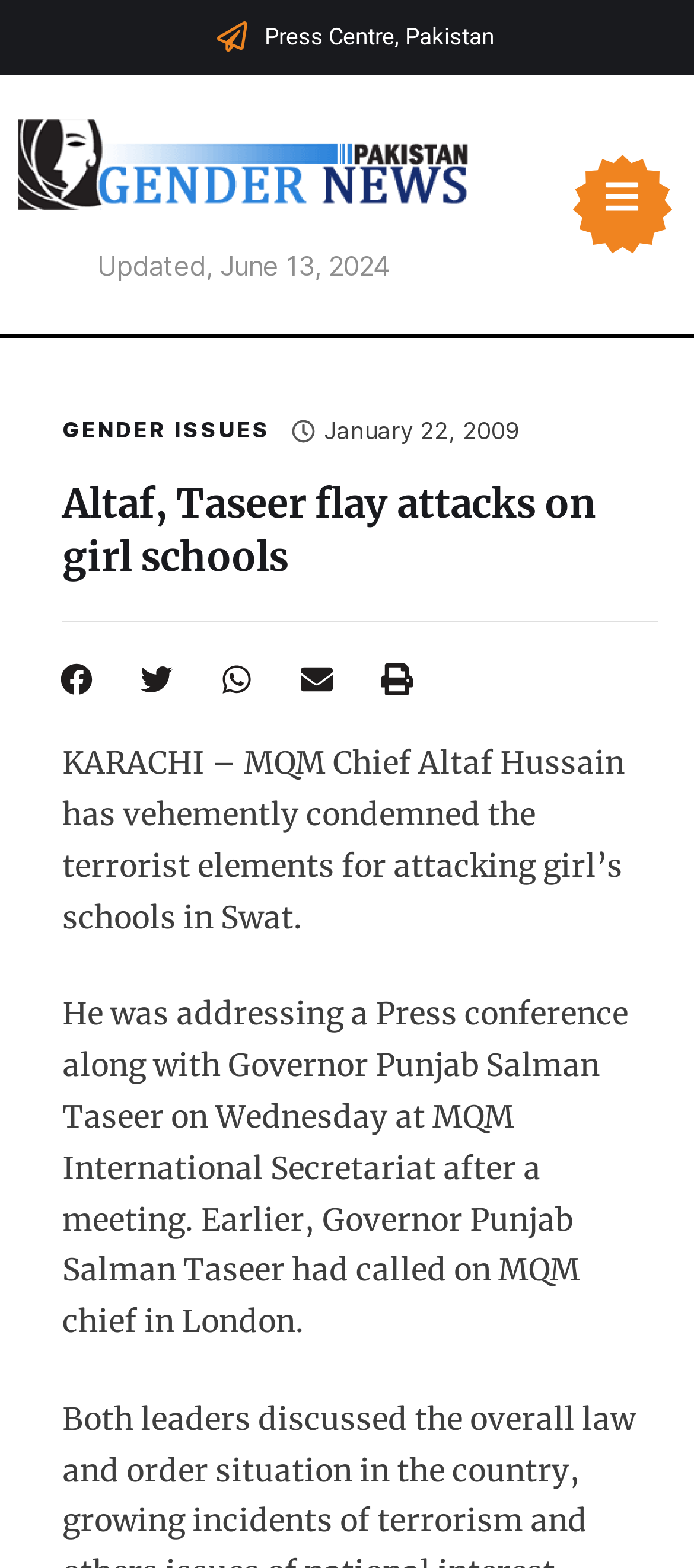Detail the various sections and features present on the webpage.

The webpage appears to be a news article page, with a focus on a specific news story. At the top, there is a header section with the title "Press Centre, Pakistan" and a link to the left. Below this, there is a date "Updated, June 13, 2024" and another link to the right.

The main content of the page is divided into two sections. The top section has a heading "Altaf, Taseer flay attacks on girl schools" and is followed by a row of social media sharing buttons, including Facebook, Twitter, WhatsApp, email, and print. Each button has a corresponding icon image.

The main article text is located below the sharing buttons. The text describes a press conference where MQM Chief Altaf Hussain and Governor Punjab Salman Taseer condemned terrorist attacks on girl's schools in Swat. The article provides some details about the meeting and the statements made by the two leaders.

On the left side of the page, there are two links: "GENDER ISSUES" and "January 22, 2009". These links may be related to the topic of the article or provide additional information on the subject.